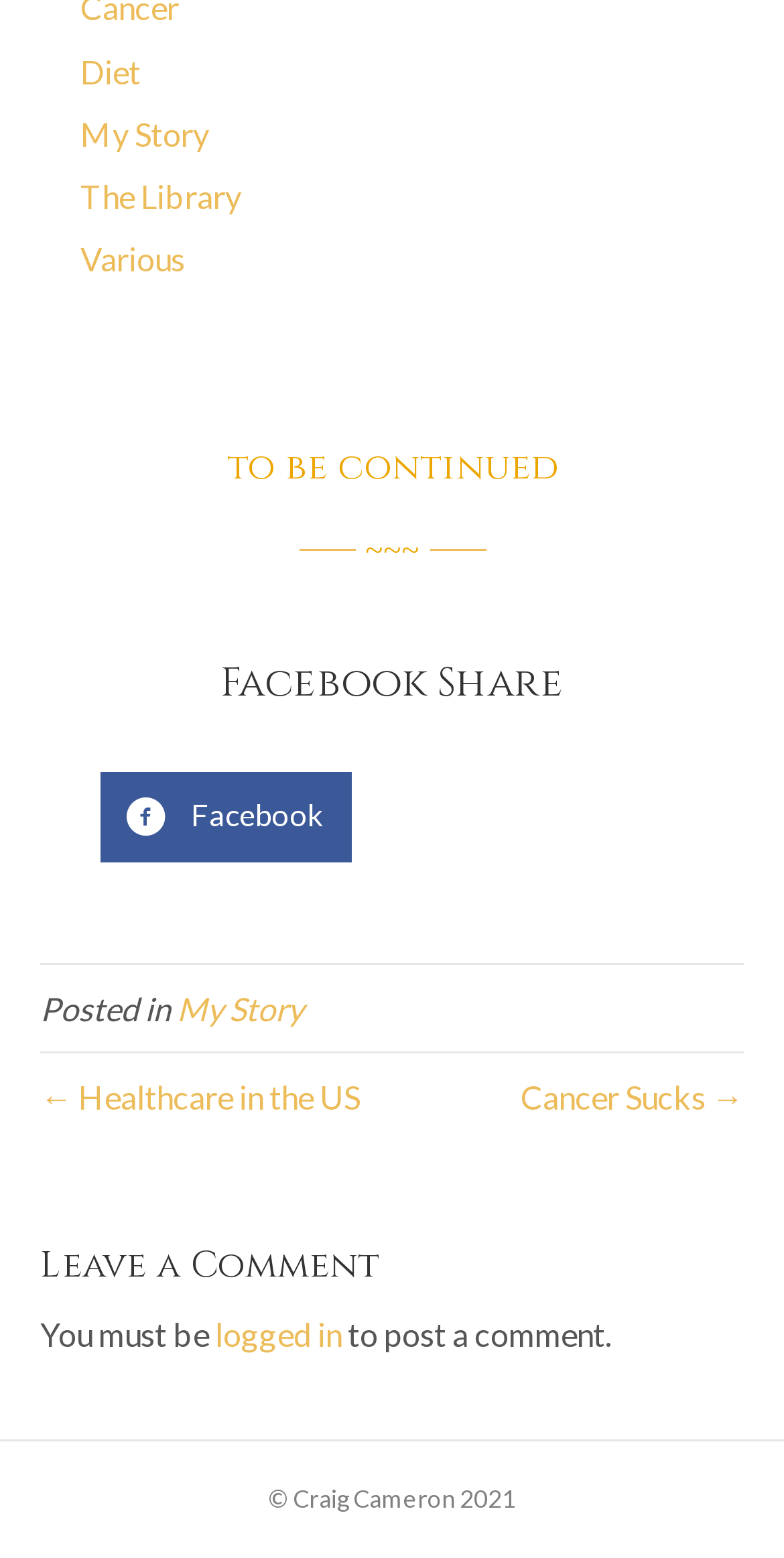Locate the bounding box of the UI element with the following description: "Cancer Sucks →".

[0.664, 0.691, 0.949, 0.716]